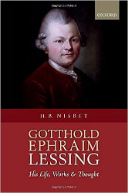What is the background color of the book cover?
Using the information from the image, provide a comprehensive answer to the question.

The caption explicitly states that the background of the cover is a rich burgundy color, which enhances the portrait's classical aesthetic.